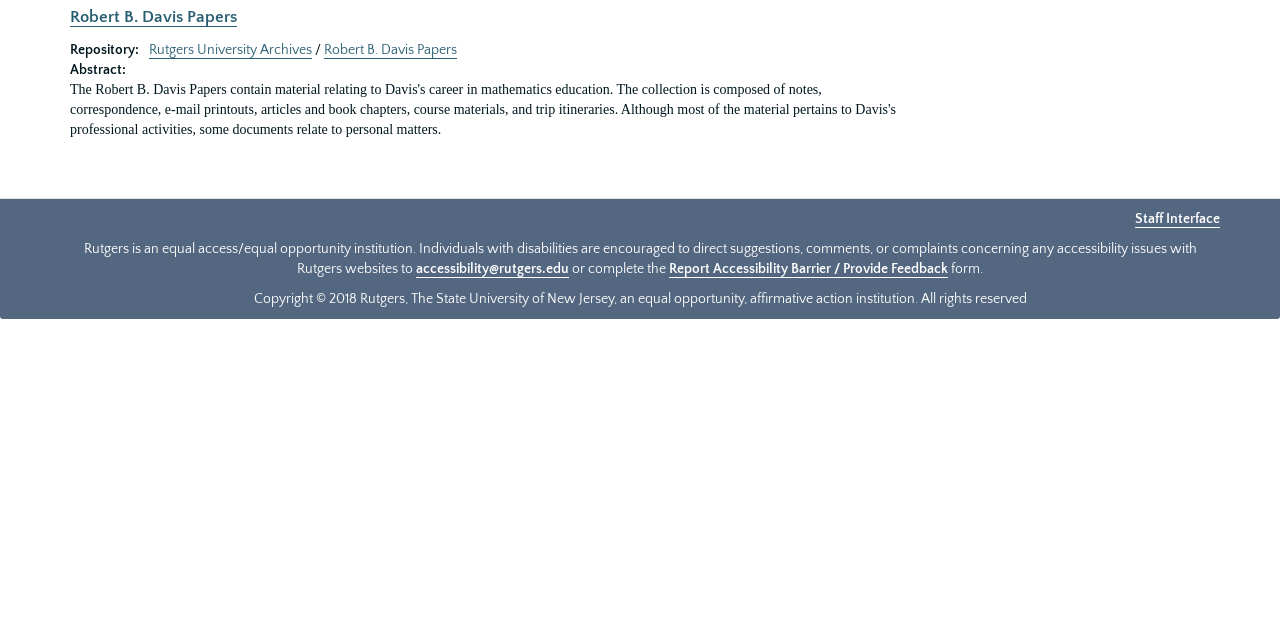Locate and provide the bounding box coordinates for the HTML element that matches this description: "Rutgers University Archives".

[0.116, 0.066, 0.244, 0.092]